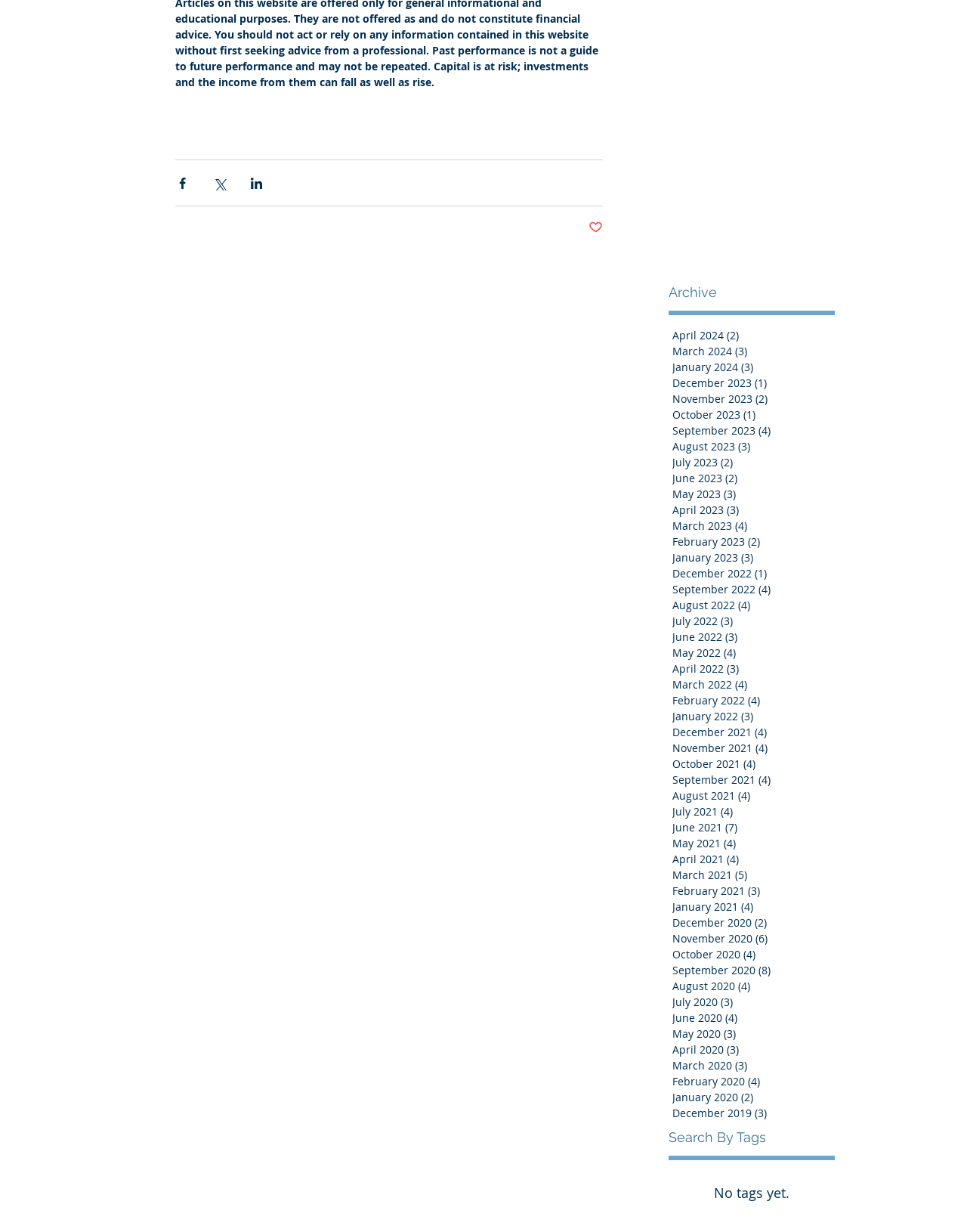Using the information in the image, give a detailed answer to the following question: Is there a post liked by the user?

I looked at the button that says 'Post not marked as liked' and inferred that the user has not liked any posts yet.